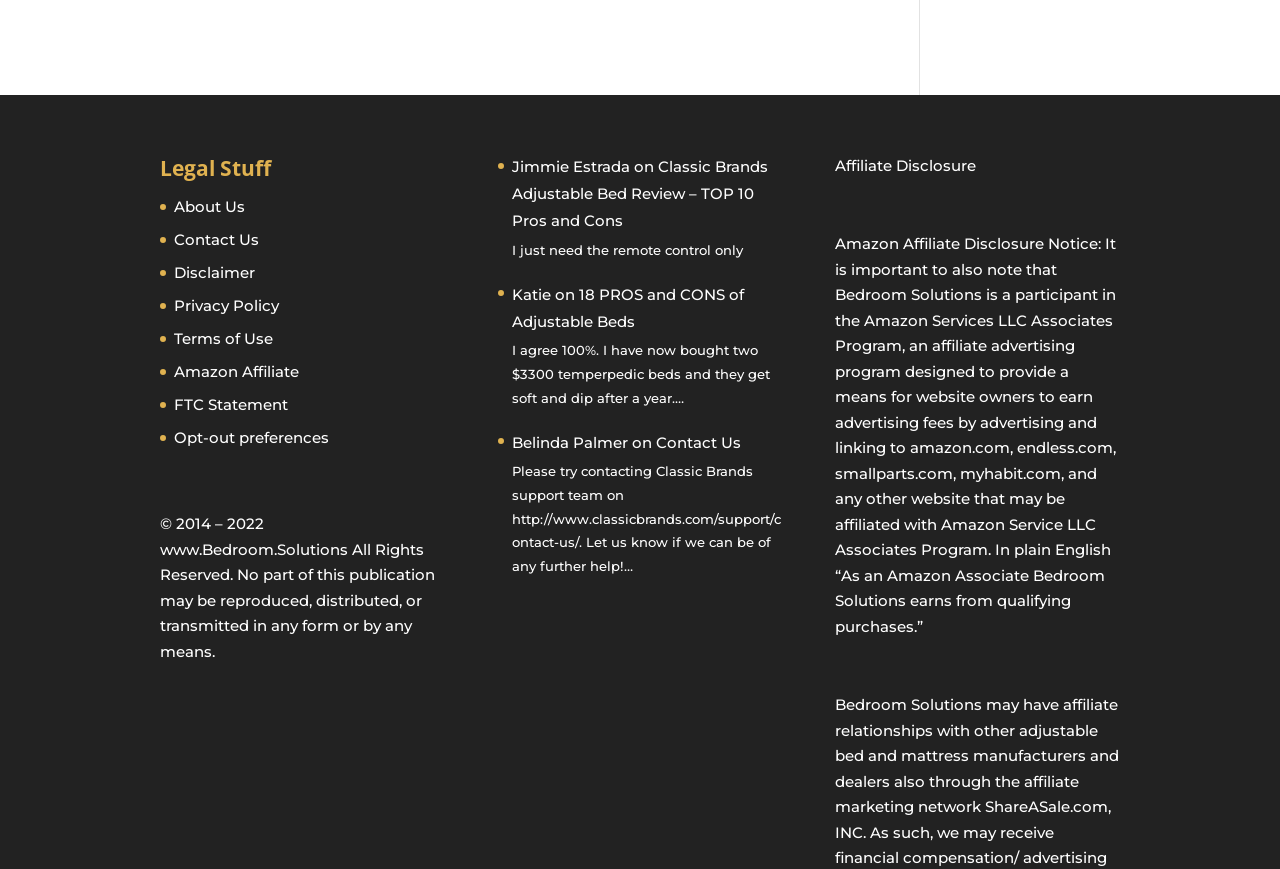Who is the author of the second comment?
Using the image as a reference, answer the question in detail.

The second comment or article on the webpage is attributed to an author named Katie, as indicated by the text 'Katie on' followed by a link to an article or review.